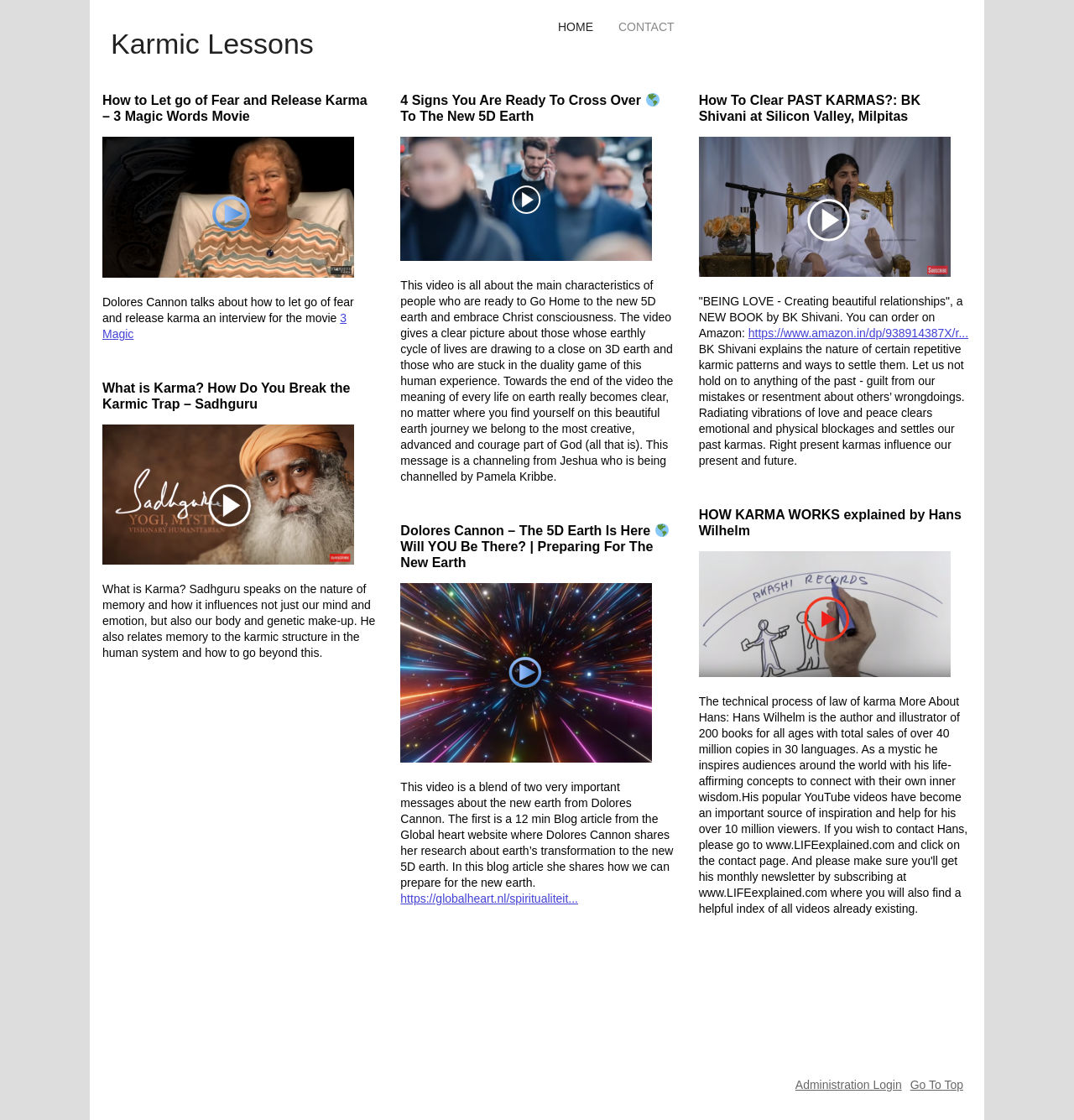Please find the bounding box coordinates for the clickable element needed to perform this instruction: "Watch the video about '4 Signs You Are Ready To Cross Over to The New 5D Earth'".

[0.373, 0.082, 0.627, 0.111]